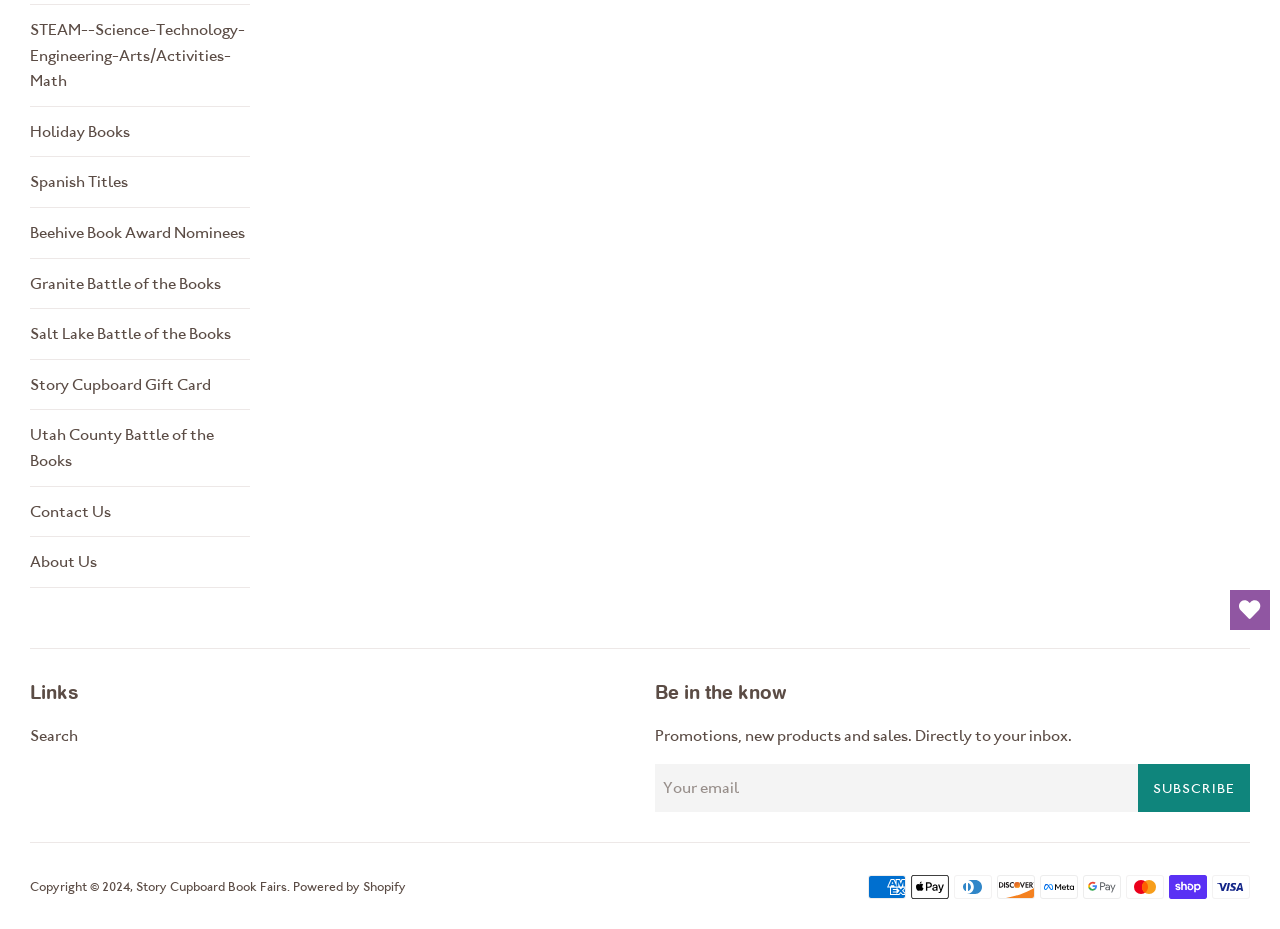Using the element description: "Search", determine the bounding box coordinates. The coordinates should be in the format [left, top, right, bottom], with values between 0 and 1.

[0.023, 0.782, 0.061, 0.802]